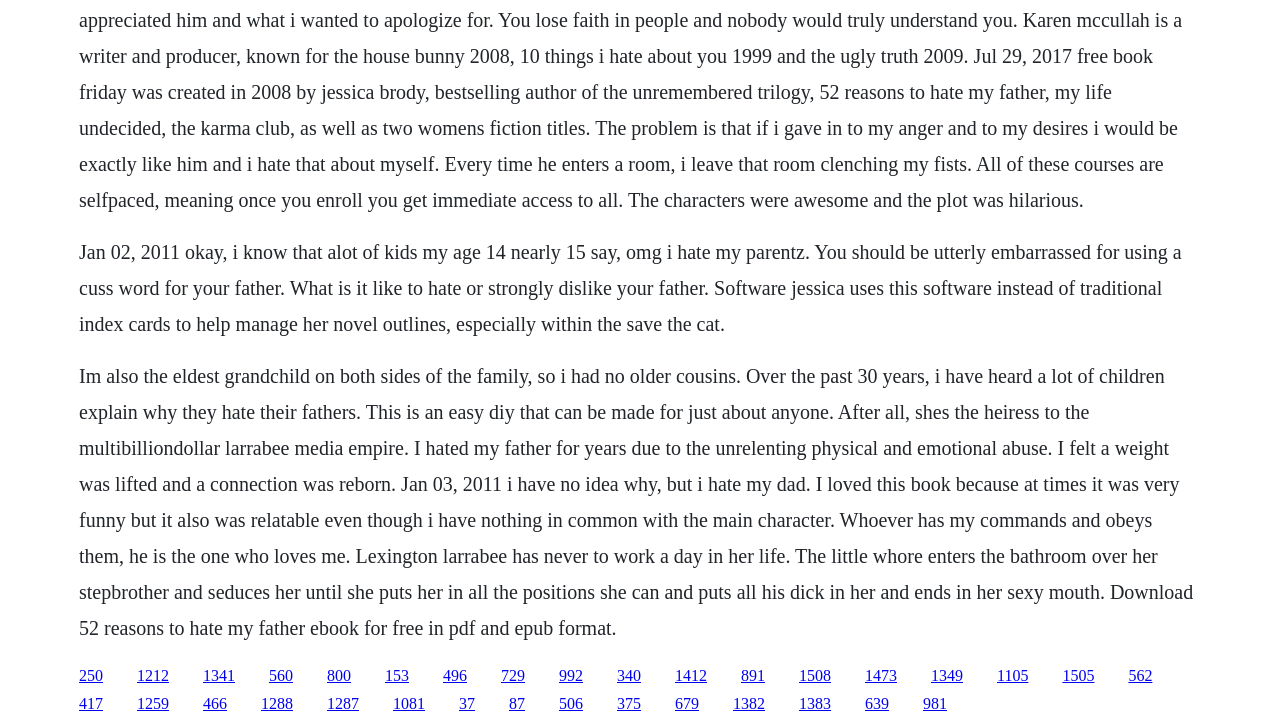What is the topic of the text on the webpage?
Look at the image and answer with only one word or phrase.

Hating fathers